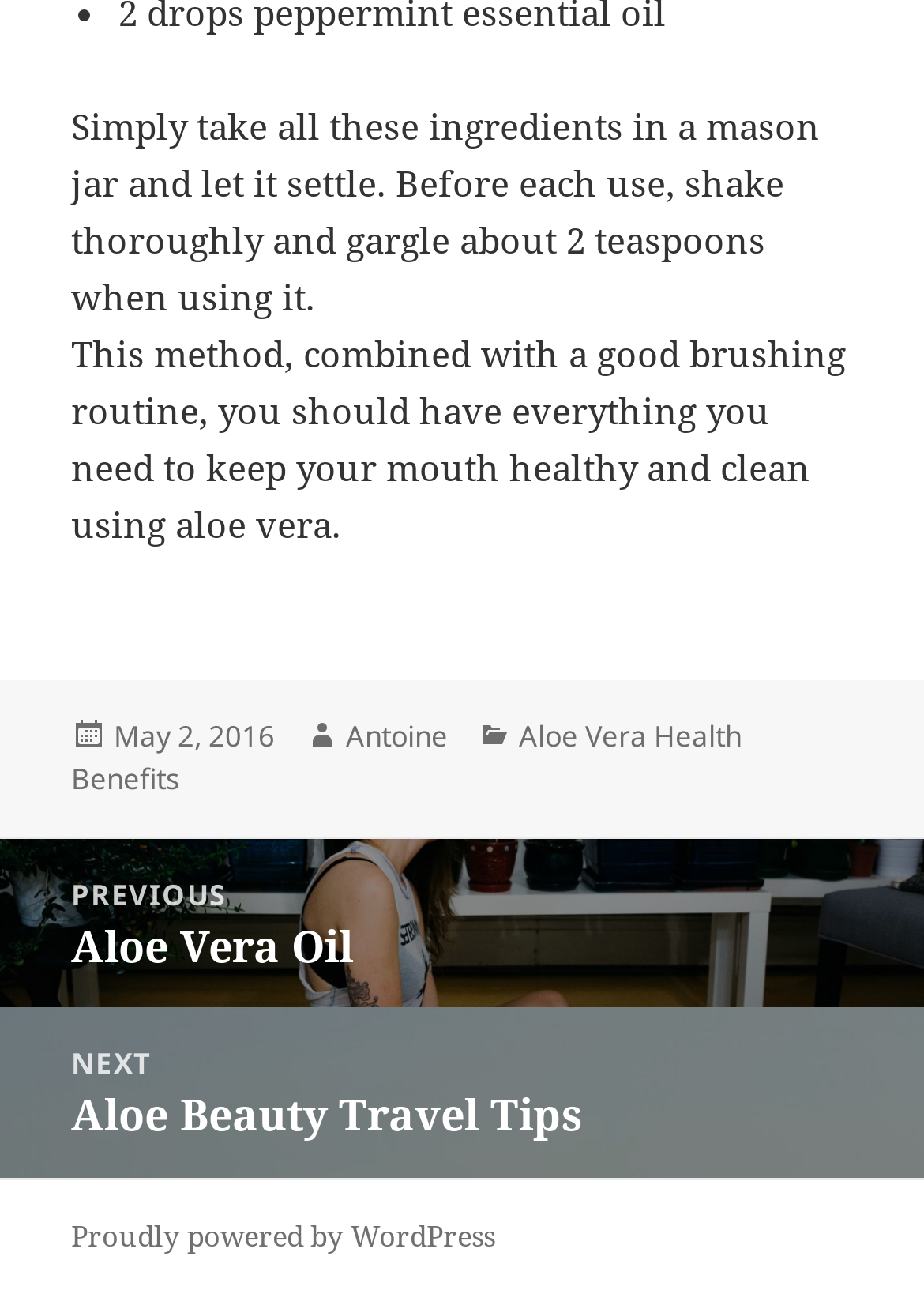Identify the bounding box for the UI element described as: "customer service". Ensure the coordinates are four float numbers between 0 and 1, formatted as [left, top, right, bottom].

None